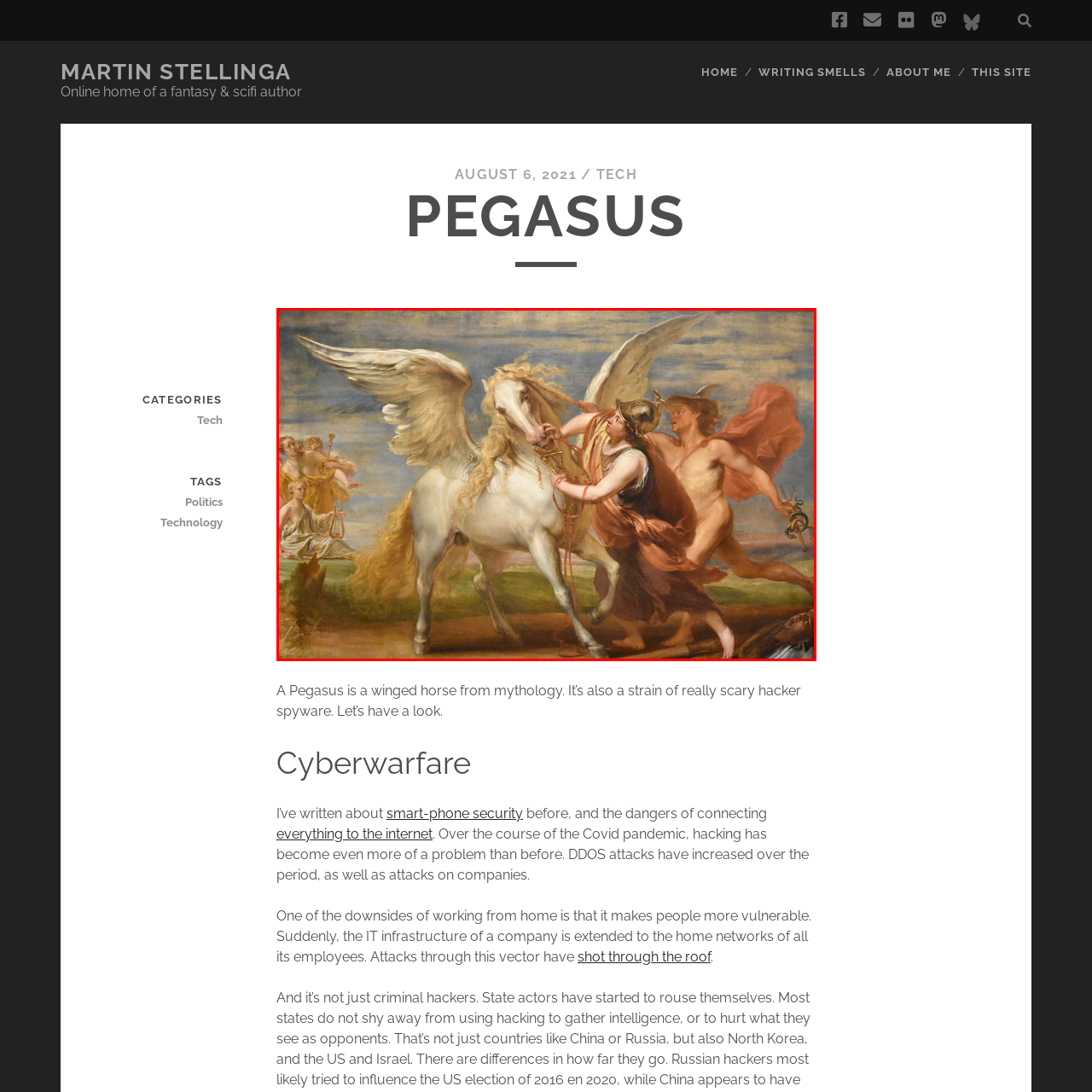Concentrate on the section within the teal border, How many figures are approaching Pegasus? 
Provide a single word or phrase as your answer.

two